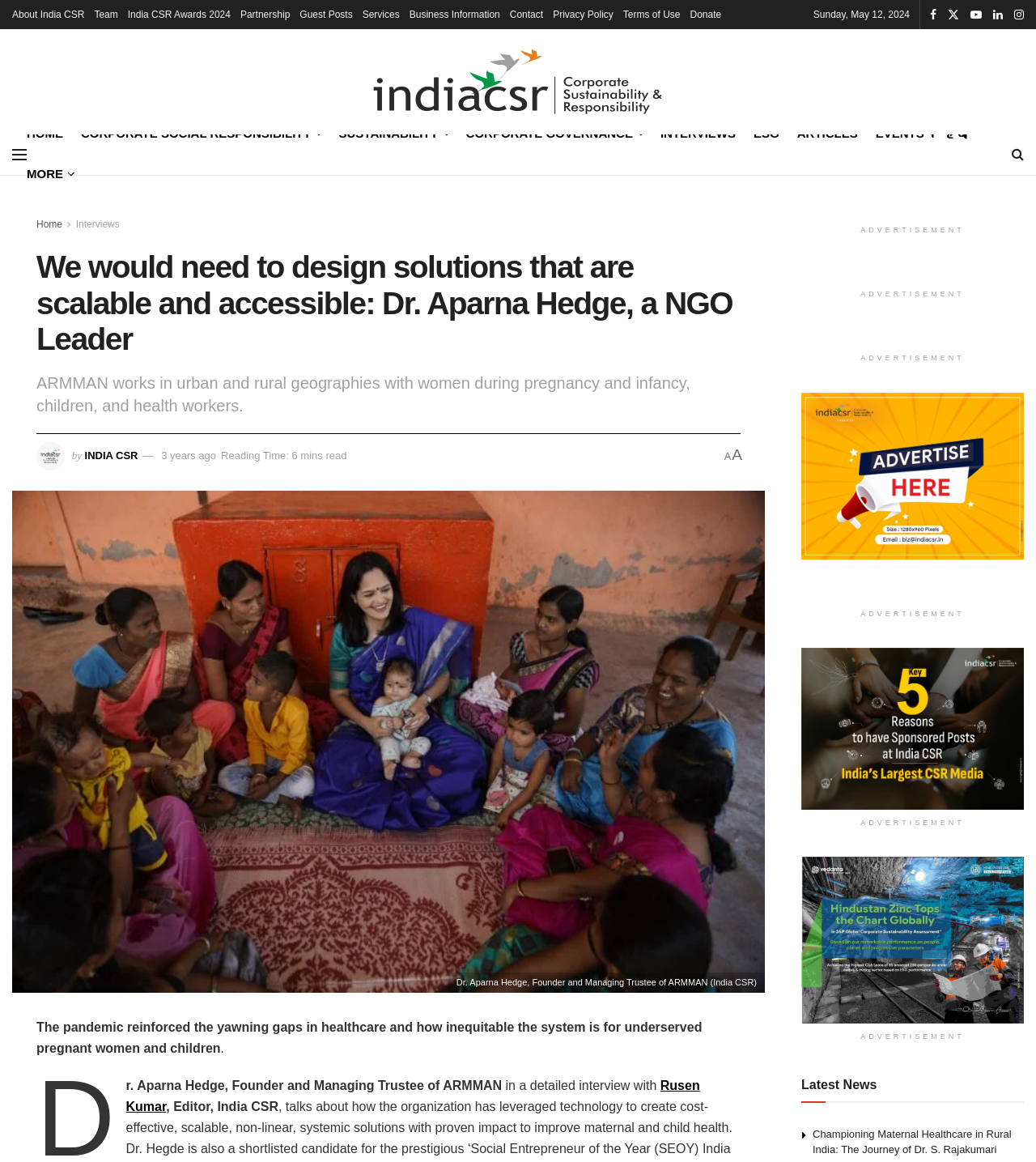Determine the bounding box coordinates of the area to click in order to meet this instruction: "Visit the 'CORPORATE SOCIAL RESPONSIBILITY' page".

[0.078, 0.105, 0.31, 0.125]